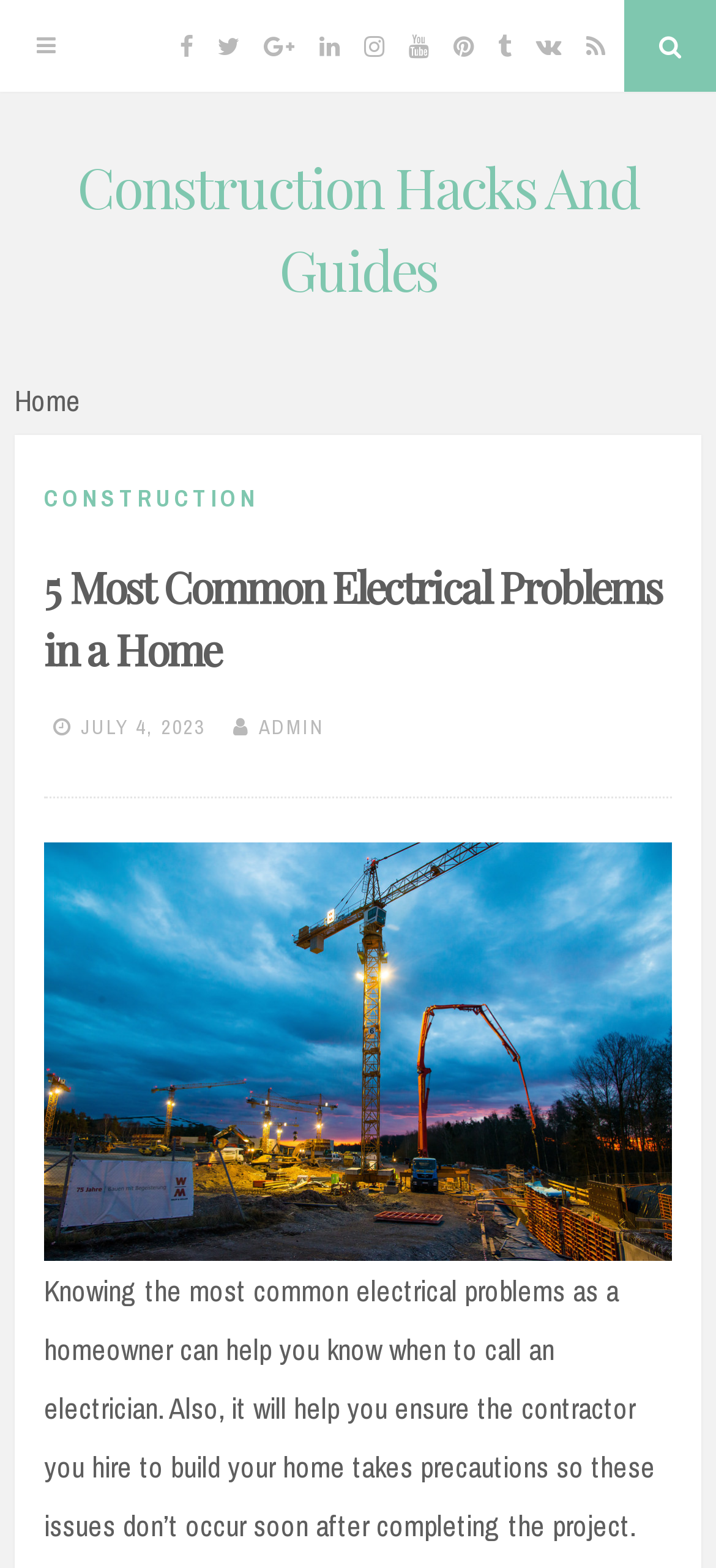Show the bounding box coordinates of the region that should be clicked to follow the instruction: "View John Force's page."

None